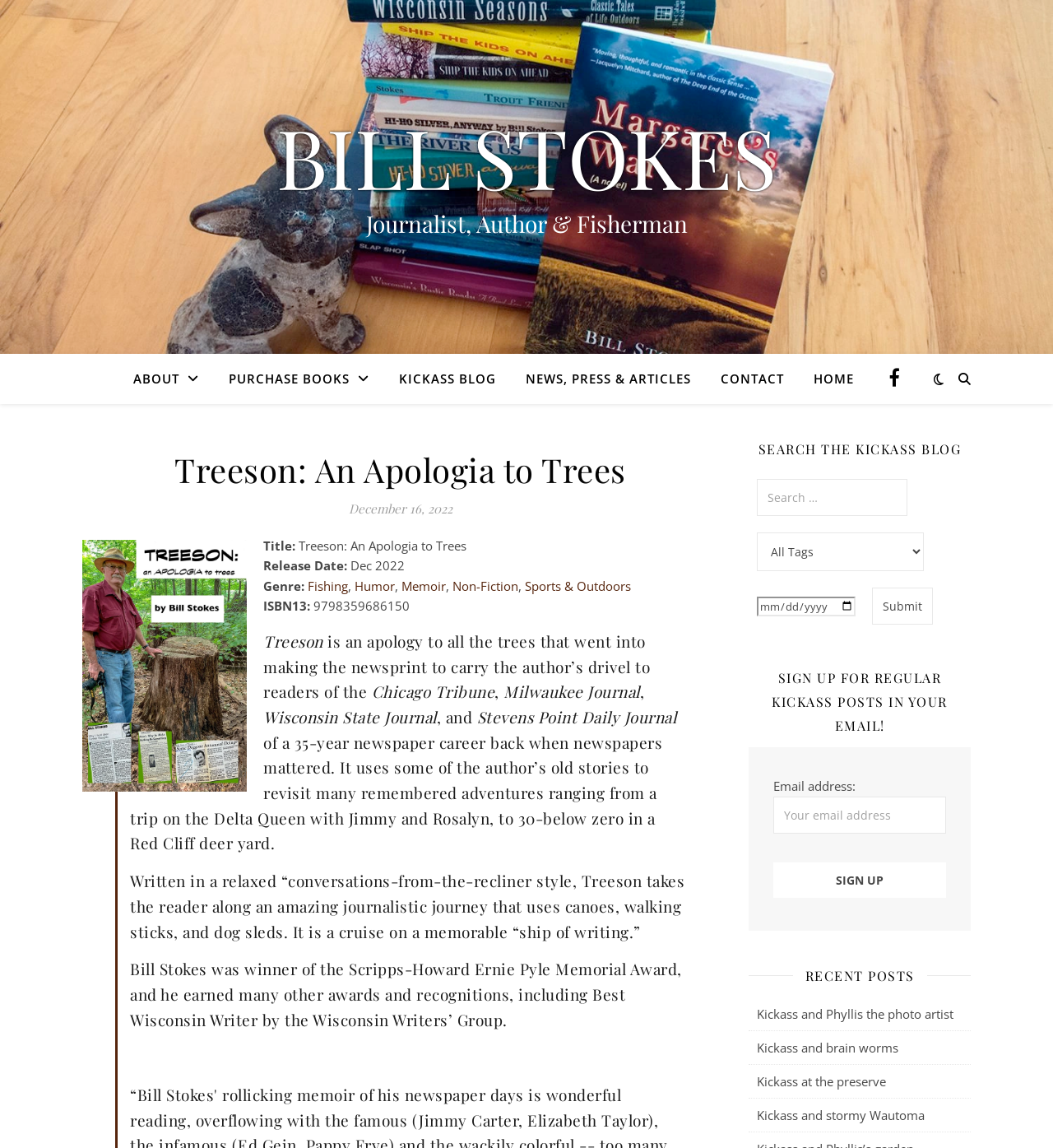Identify the bounding box coordinates of the region that should be clicked to execute the following instruction: "Read the 'Kickass and Phyllis the photo artist' post".

[0.719, 0.876, 0.905, 0.89]